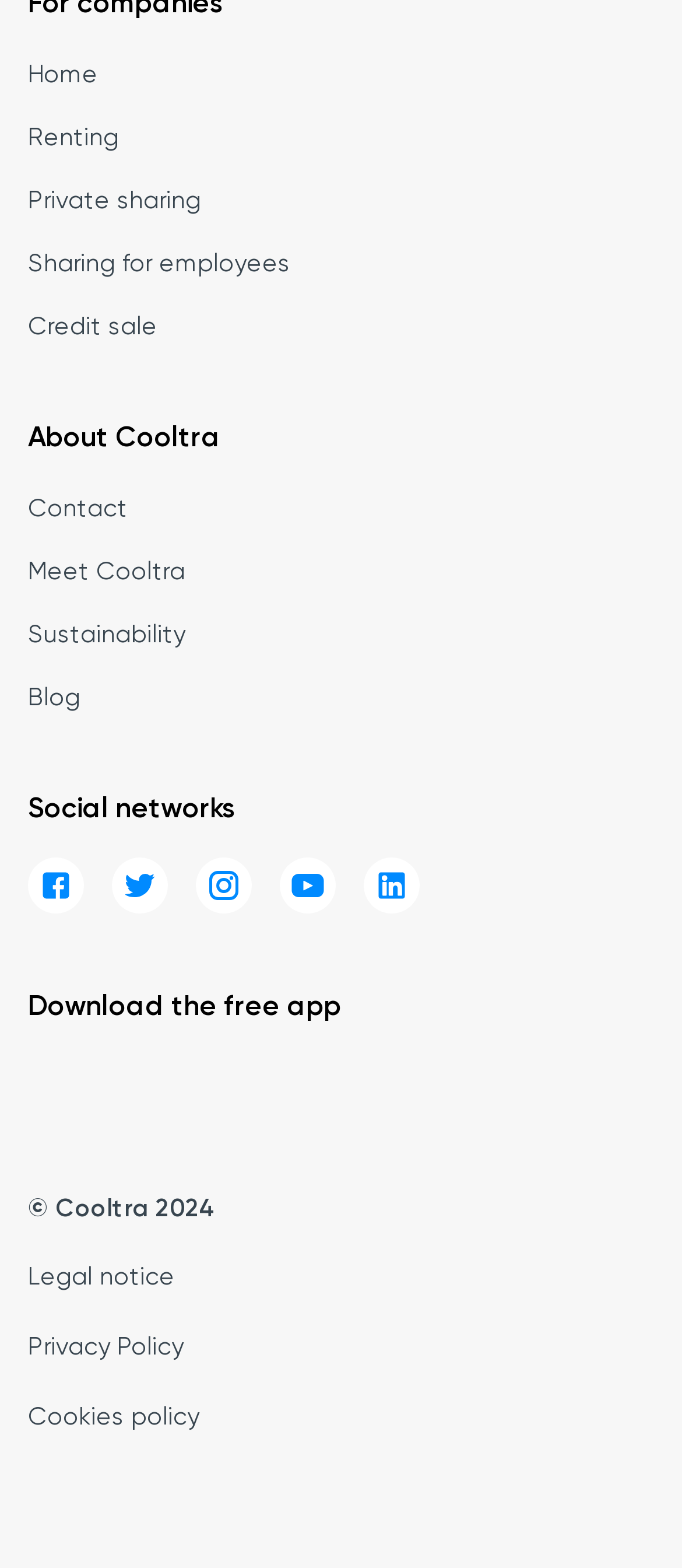Please locate the bounding box coordinates of the element that needs to be clicked to achieve the following instruction: "Click the General link". The coordinates should be four float numbers between 0 and 1, i.e., [left, top, right, bottom].

None